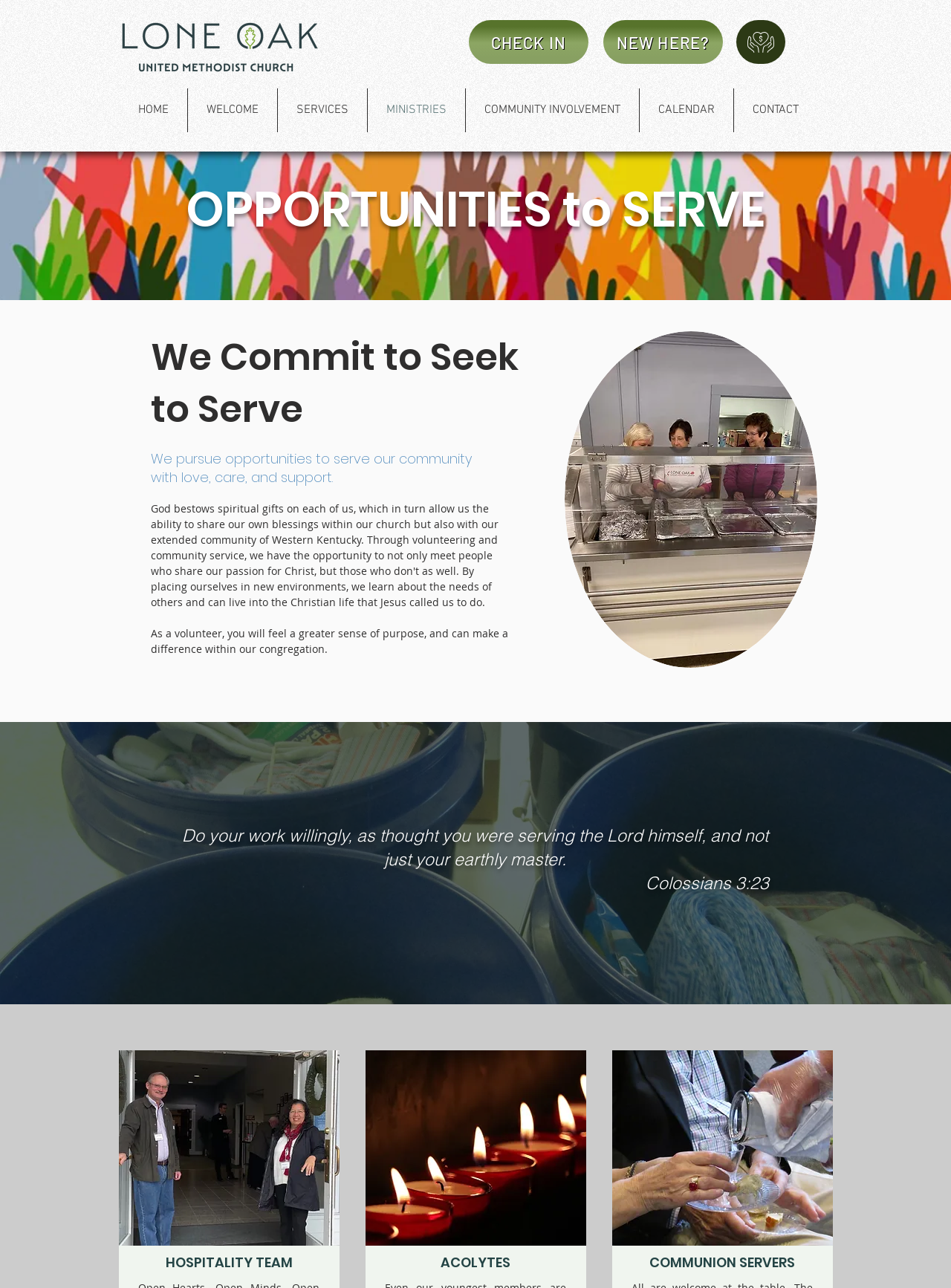Please identify the bounding box coordinates of the clickable area that will allow you to execute the instruction: "Explore 'Reelfoot Rural Ministries'".

[0.643, 0.815, 0.875, 0.967]